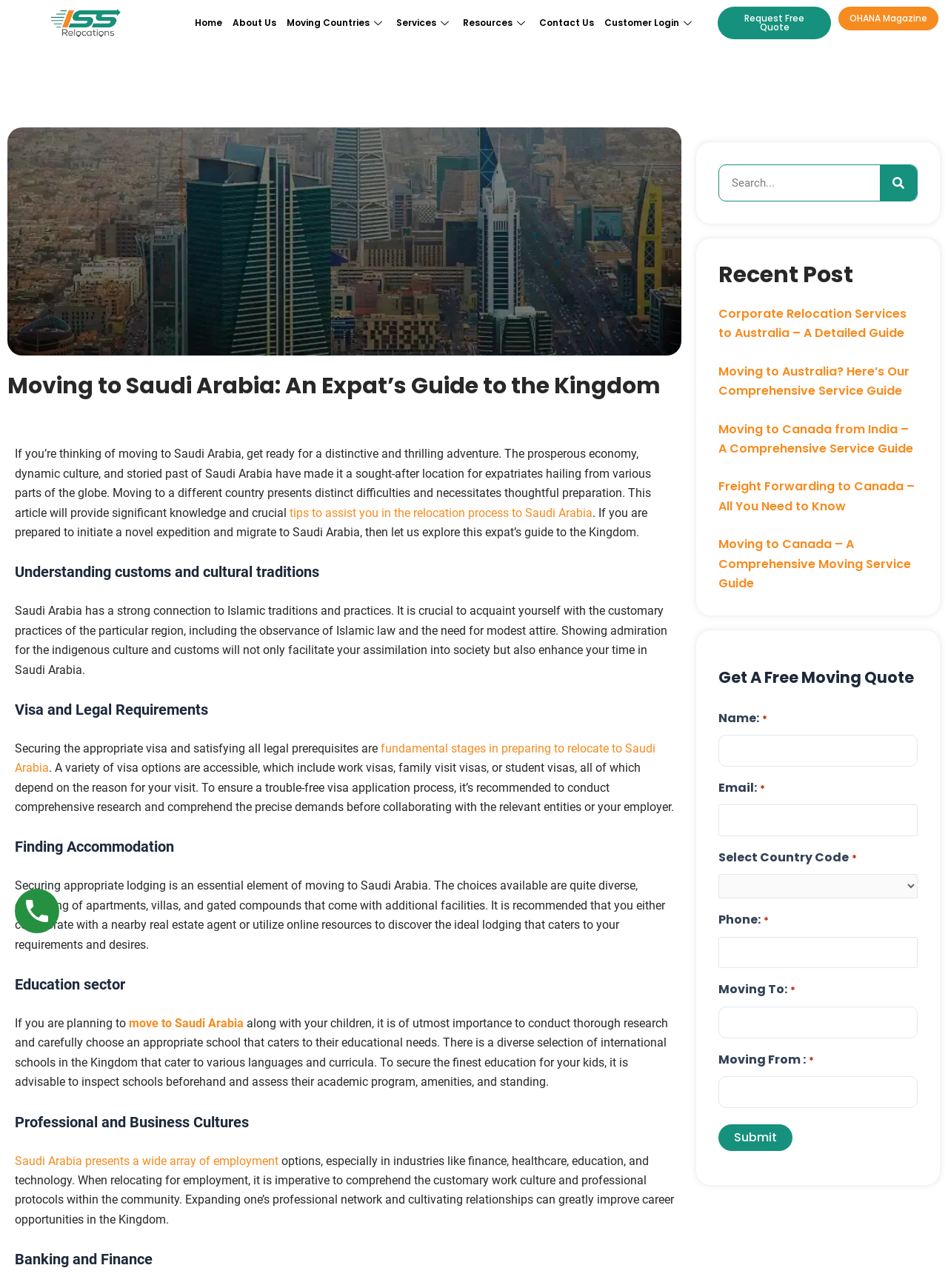Please provide the bounding box coordinates for the element that needs to be clicked to perform the instruction: "Call us". The coordinates must consist of four float numbers between 0 and 1, formatted as [left, top, right, bottom].

[0.016, 0.69, 0.062, 0.725]